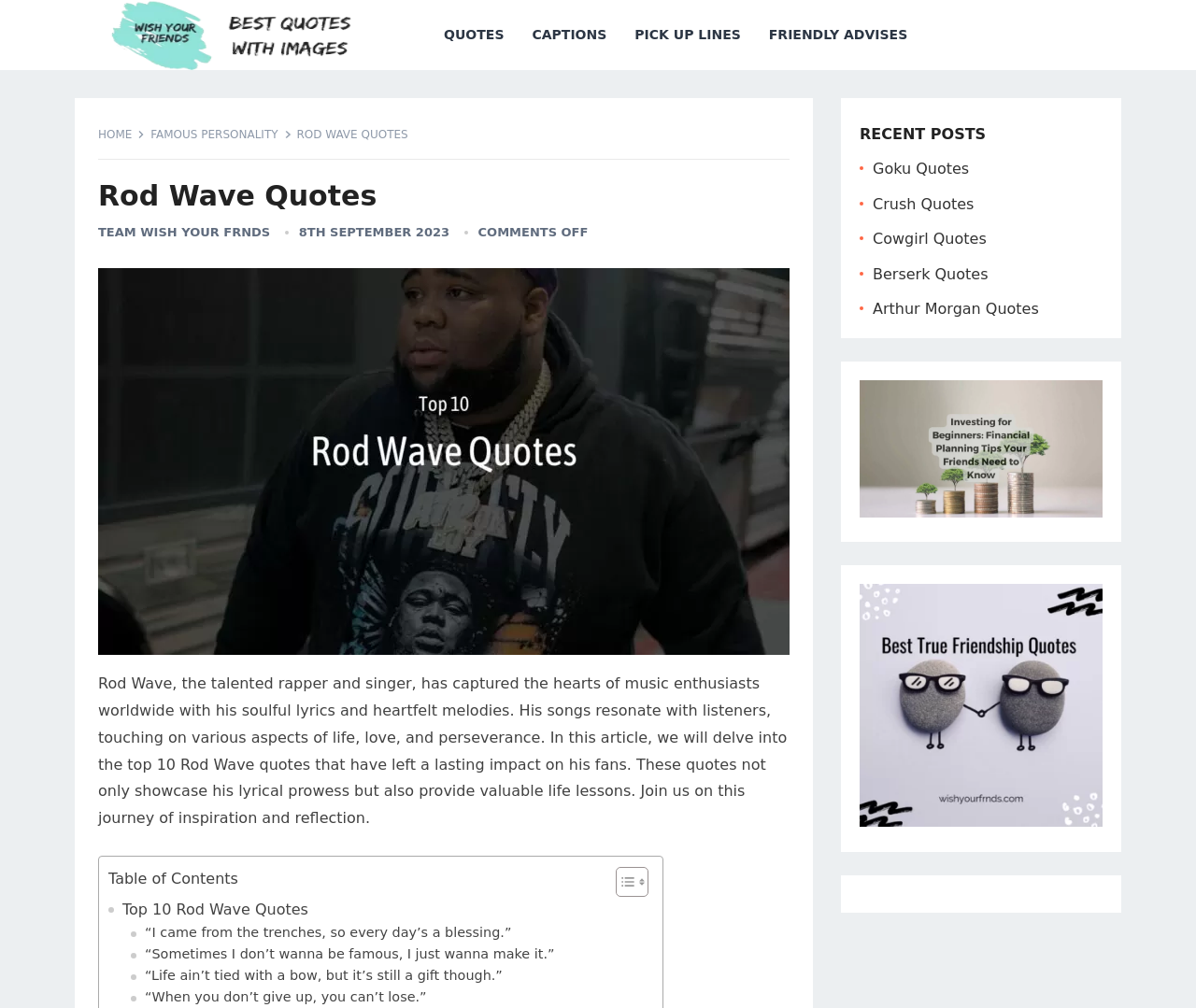Explain the webpage's design and content in an elaborate manner.

The webpage is dedicated to showcasing the top 10 inspirational quotes from Rod Wave, a talented rapper and singer. At the top of the page, there are several links to different sections, including "QUOTES", "CAPTIONS", "PICK UP LINES", and "FRIENDLY ADVISES". Below these links, there is a header section with a link to the "HOME" page, a link to "FAMOUS PERSONALITY", and a static text element displaying "ROD WAVE QUOTES".

The main content of the page is divided into two sections. On the left side, there is a large image of Rod Wave, accompanied by a brief introduction to his music and the purpose of the article. The introduction explains that Rod Wave's songs resonate with listeners, touching on various aspects of life, love, and perseverance, and that the article will explore the top 10 quotes that have left a lasting impact on his fans.

On the right side, there is a table of contents with a link to toggle its visibility. Below the table of contents, there are 10 links, each displaying one of the top 10 Rod Wave quotes. These quotes are inspirational and provide valuable life lessons, showcasing Rod Wave's lyrical prowess.

At the bottom of the page, there is a section titled "RECENT POSTS", which lists several links to other articles, including "Goku Quotes", "Crush Quotes", "Cowgirl Quotes", and more. Each of these links is accompanied by a small image. Additionally, there are two more links to articles, "Financial Planning Tips" and "true friendship quotes", each with a corresponding image.